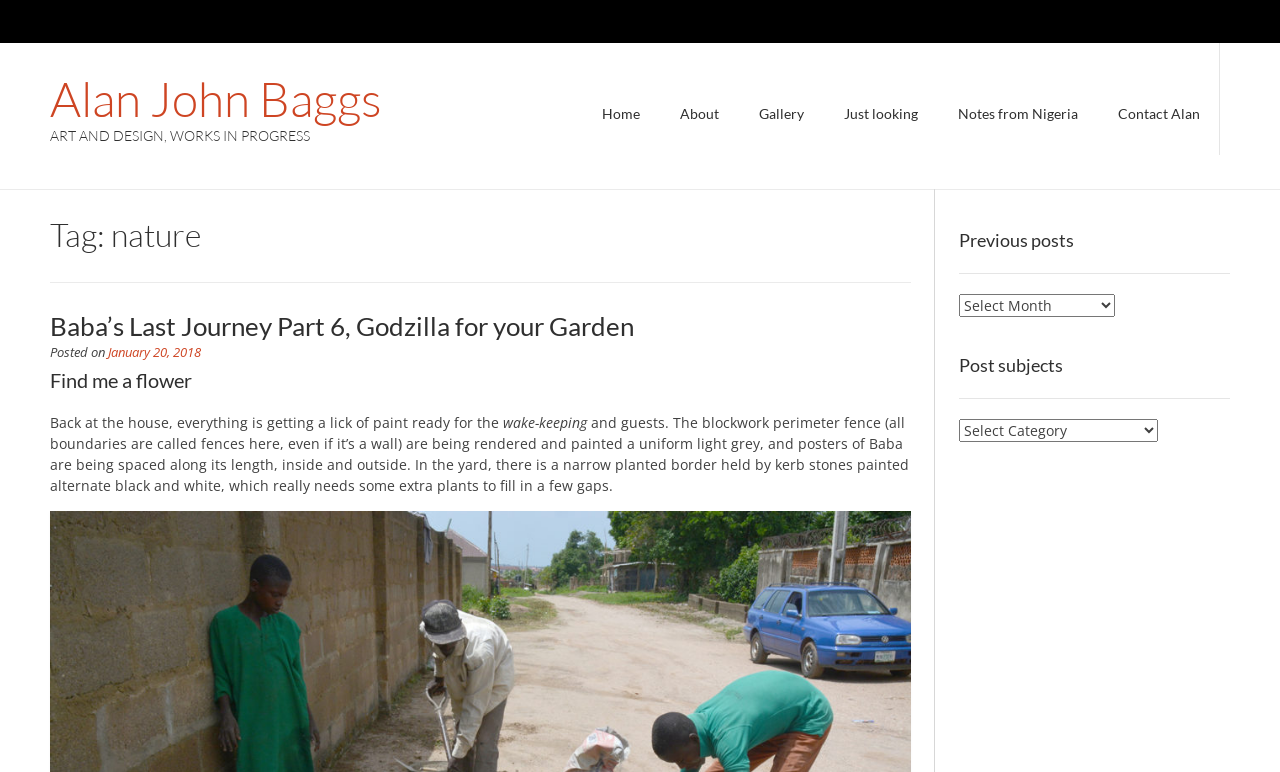Could you highlight the region that needs to be clicked to execute the instruction: "Click the 'Reply' button"?

None